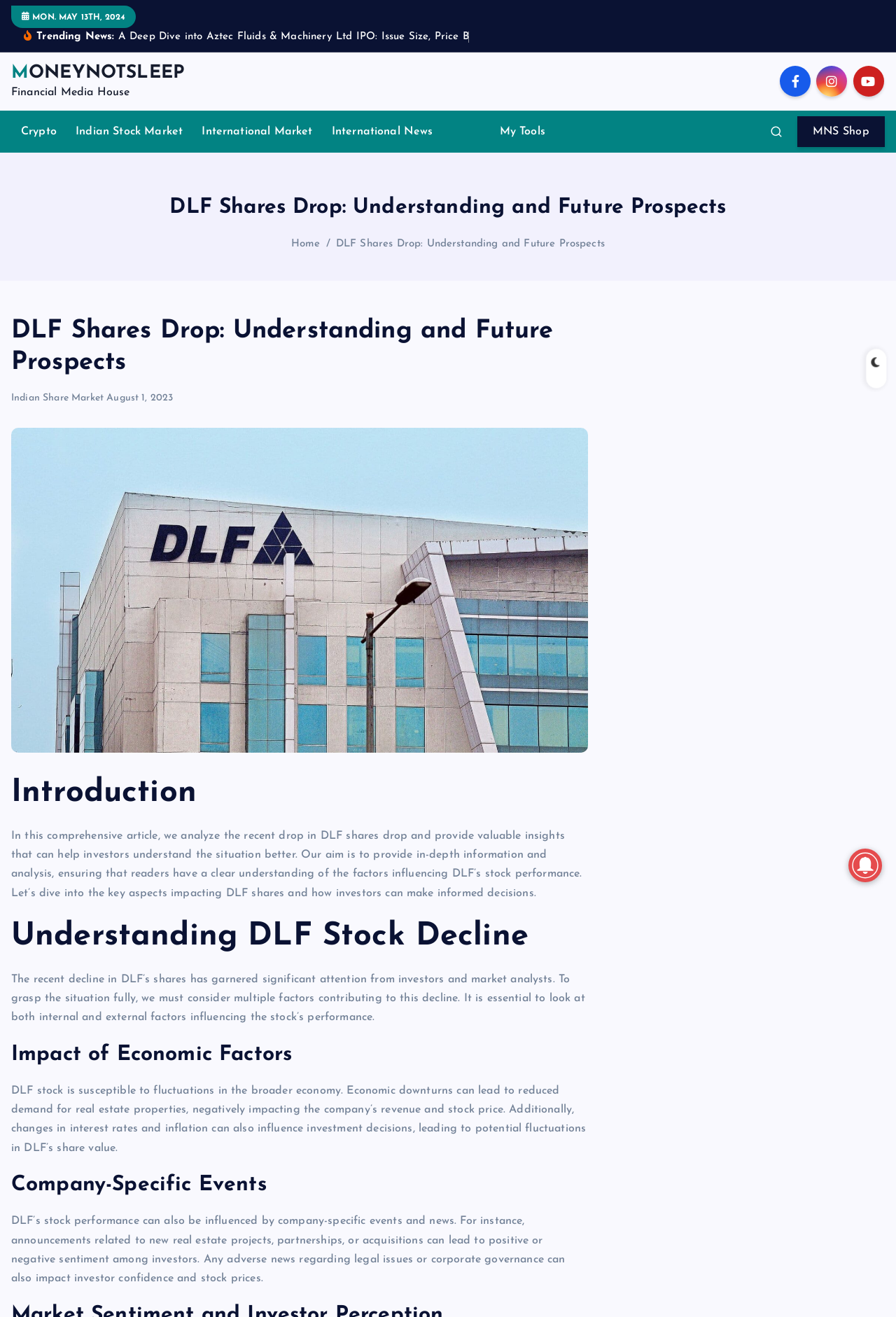Please indicate the bounding box coordinates for the clickable area to complete the following task: "Click on the 'Indian Stock Market' link". The coordinates should be specified as four float numbers between 0 and 1, i.e., [left, top, right, bottom].

[0.075, 0.071, 0.213, 0.102]